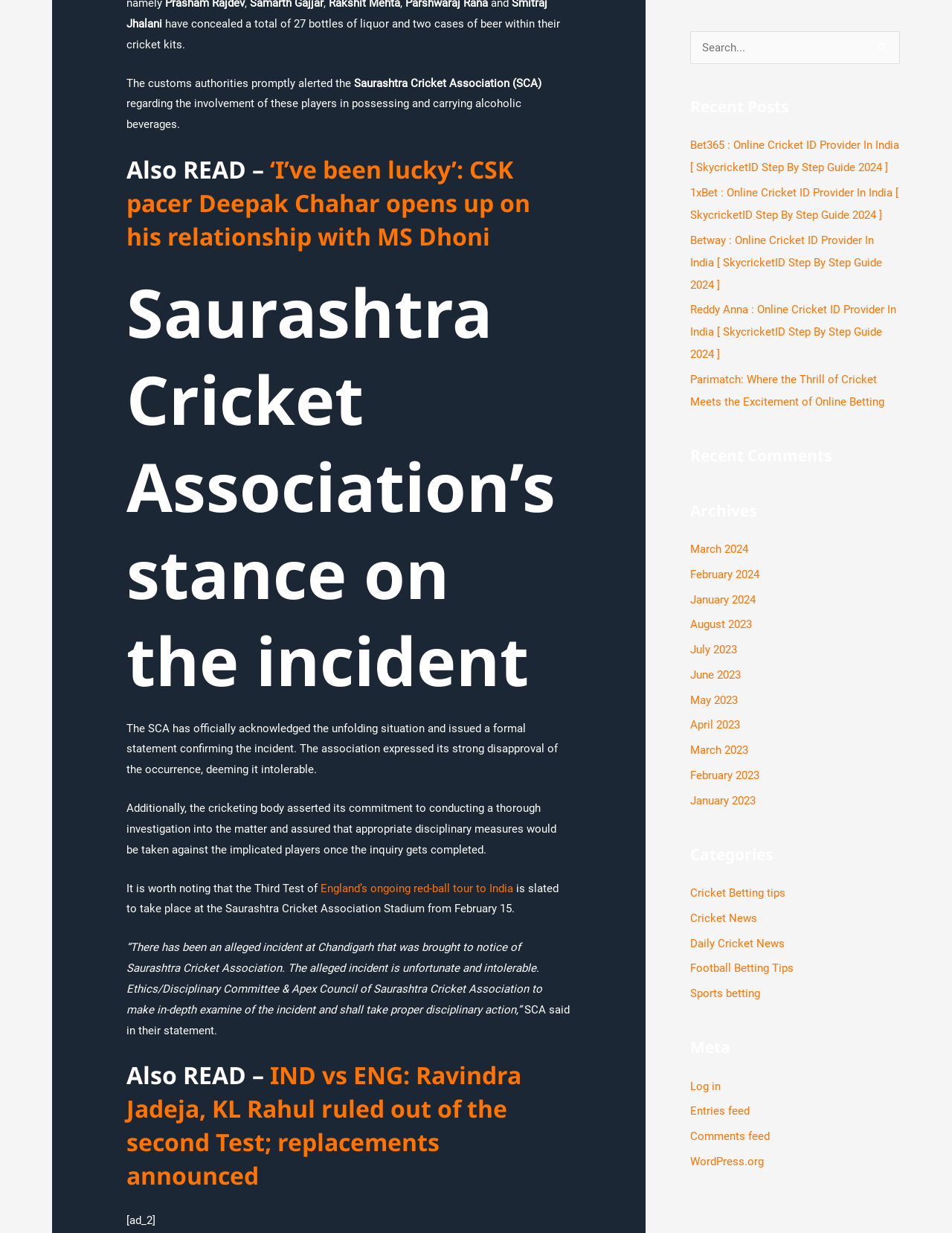Please locate the bounding box coordinates of the element that should be clicked to achieve the given instruction: "View archives from March 2024".

[0.725, 0.44, 0.786, 0.451]